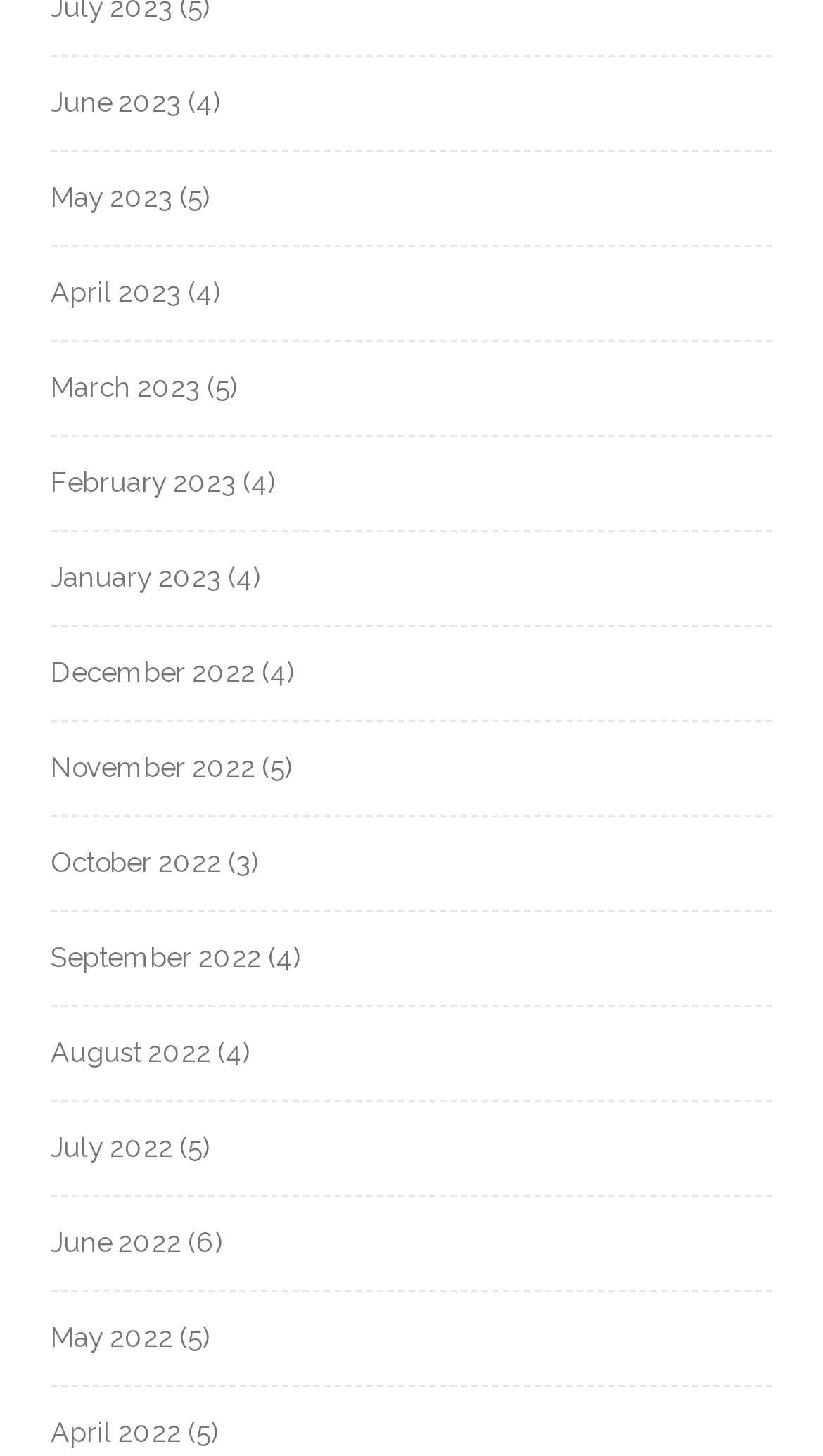Please provide a detailed answer to the question below by examining the image:
How many months are listed in 2022?

I counted the number of link elements with month names in 2022, starting from 'December 2022' to 'January 2022', and found 12 months listed in 2022.